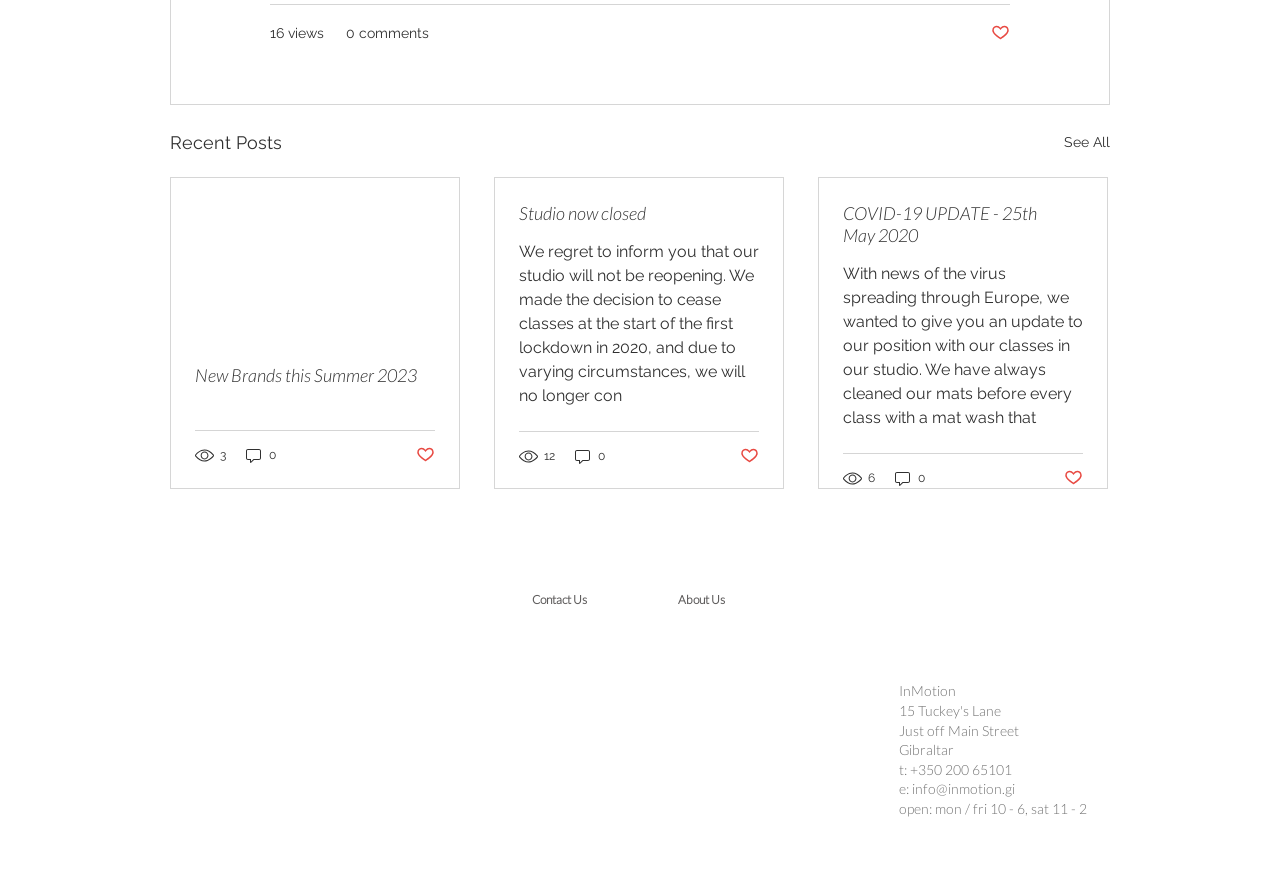Locate the bounding box coordinates of the area where you should click to accomplish the instruction: "Contact us".

[0.381, 0.653, 0.492, 0.698]